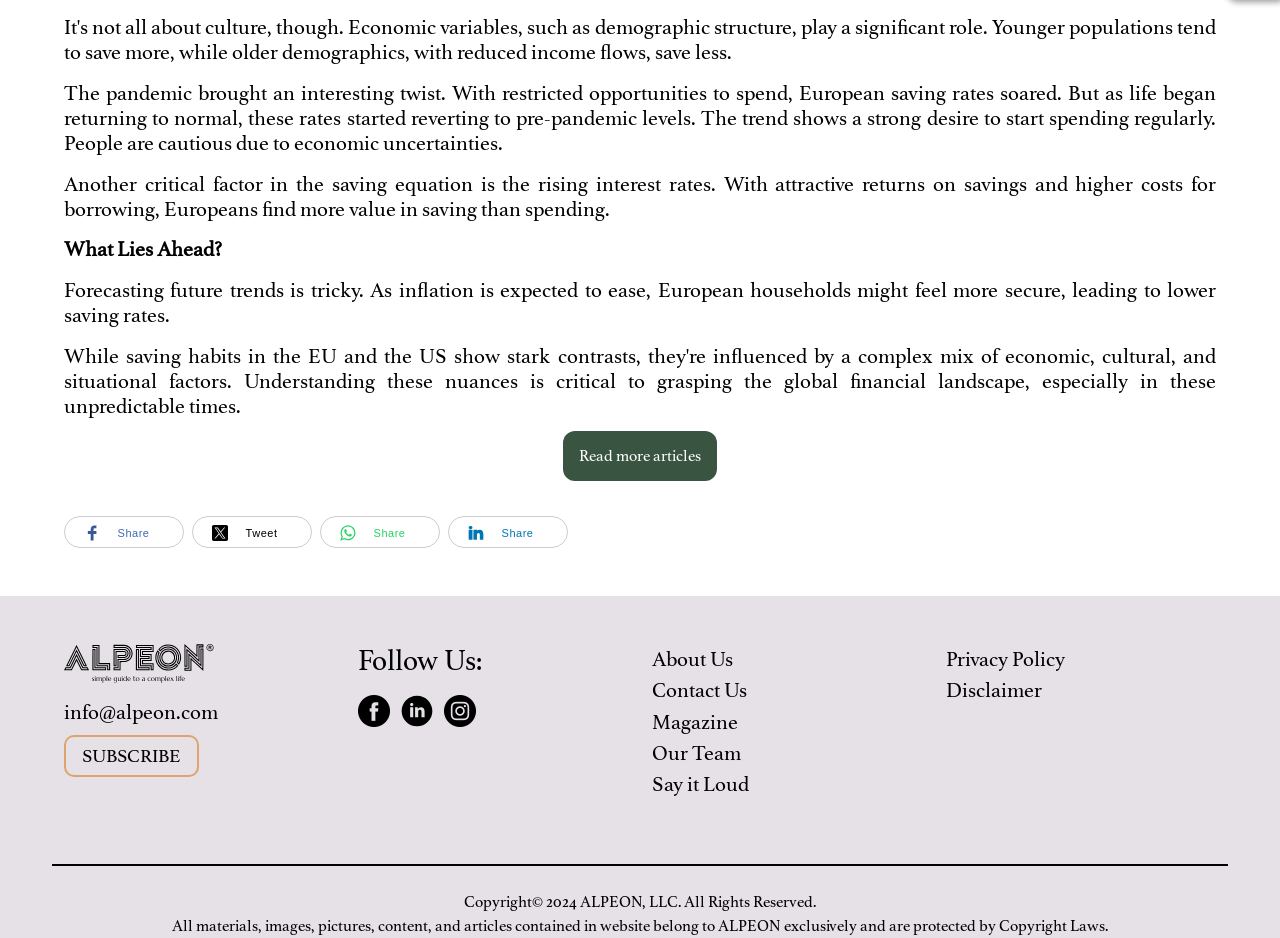Highlight the bounding box coordinates of the region I should click on to meet the following instruction: "Subscribe".

[0.05, 0.783, 0.155, 0.828]